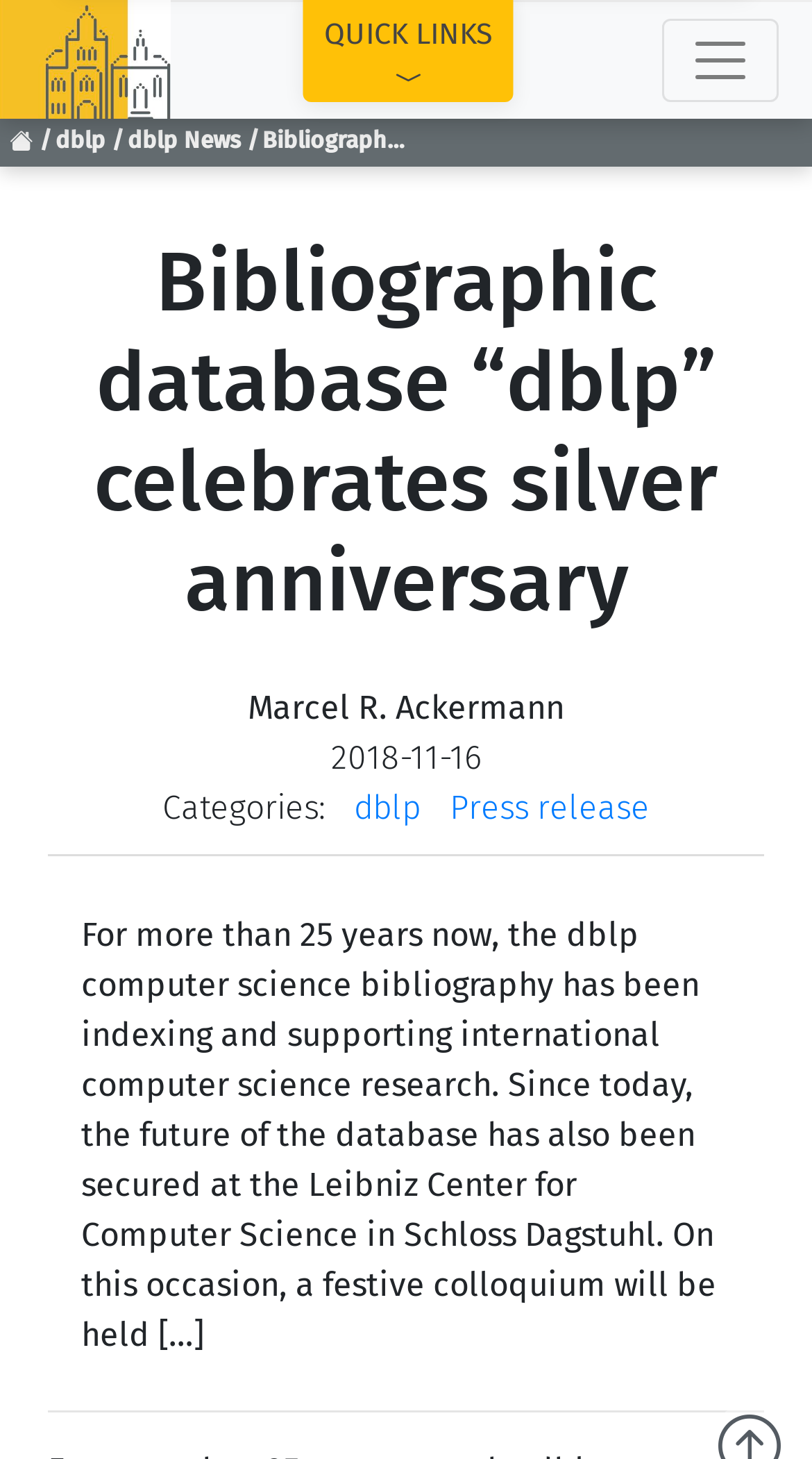Locate the bounding box coordinates of the clickable area to execute the instruction: "Click on Sabi4d Login". Provide the coordinates as four float numbers between 0 and 1, represented as [left, top, right, bottom].

None